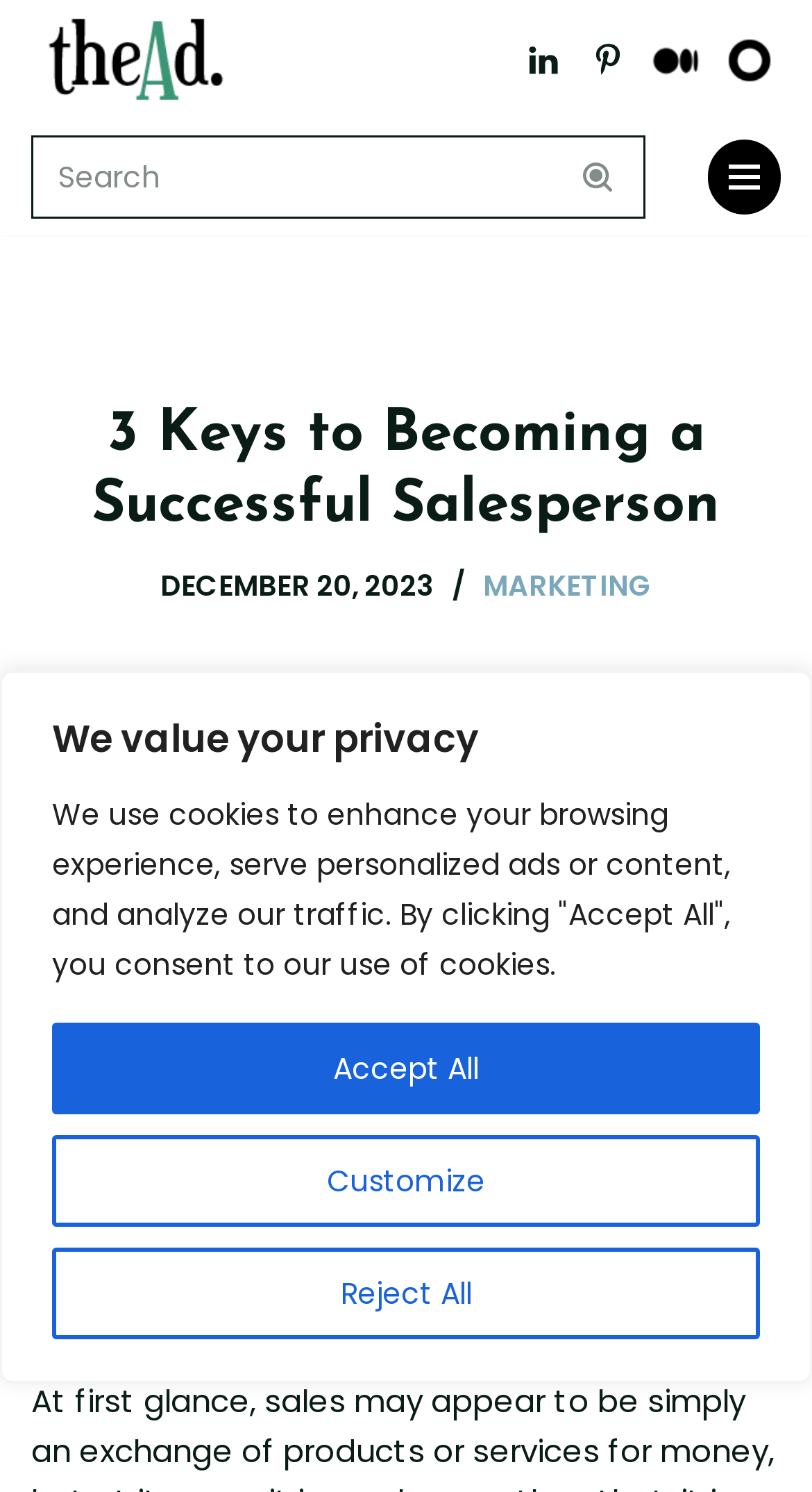Determine the bounding box for the described UI element: "Navigation Menu".

[0.872, 0.094, 0.962, 0.144]